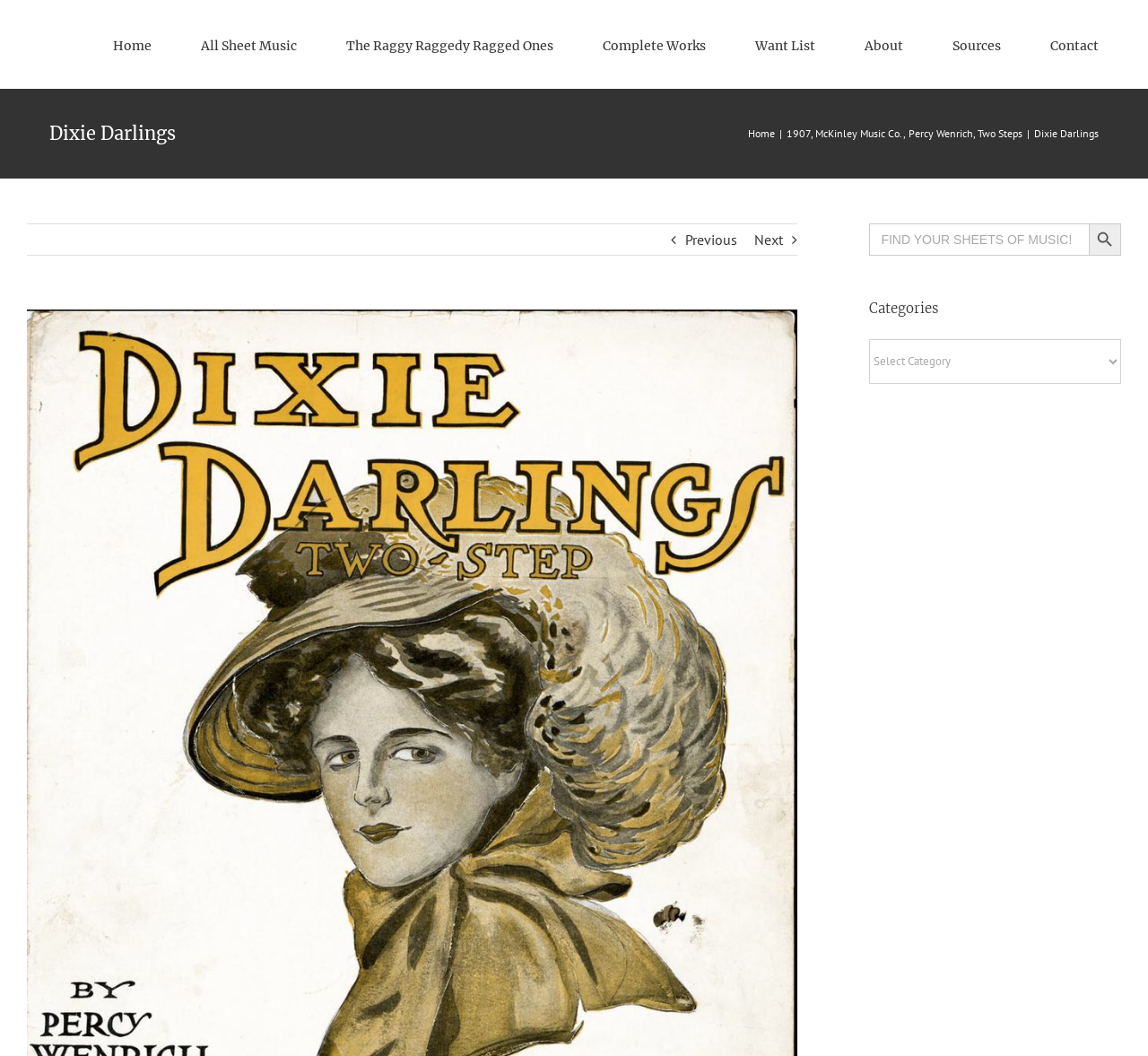Find the bounding box coordinates of the clickable element required to execute the following instruction: "Go to previous page". Provide the coordinates as four float numbers between 0 and 1, i.e., [left, top, right, bottom].

[0.597, 0.212, 0.642, 0.241]